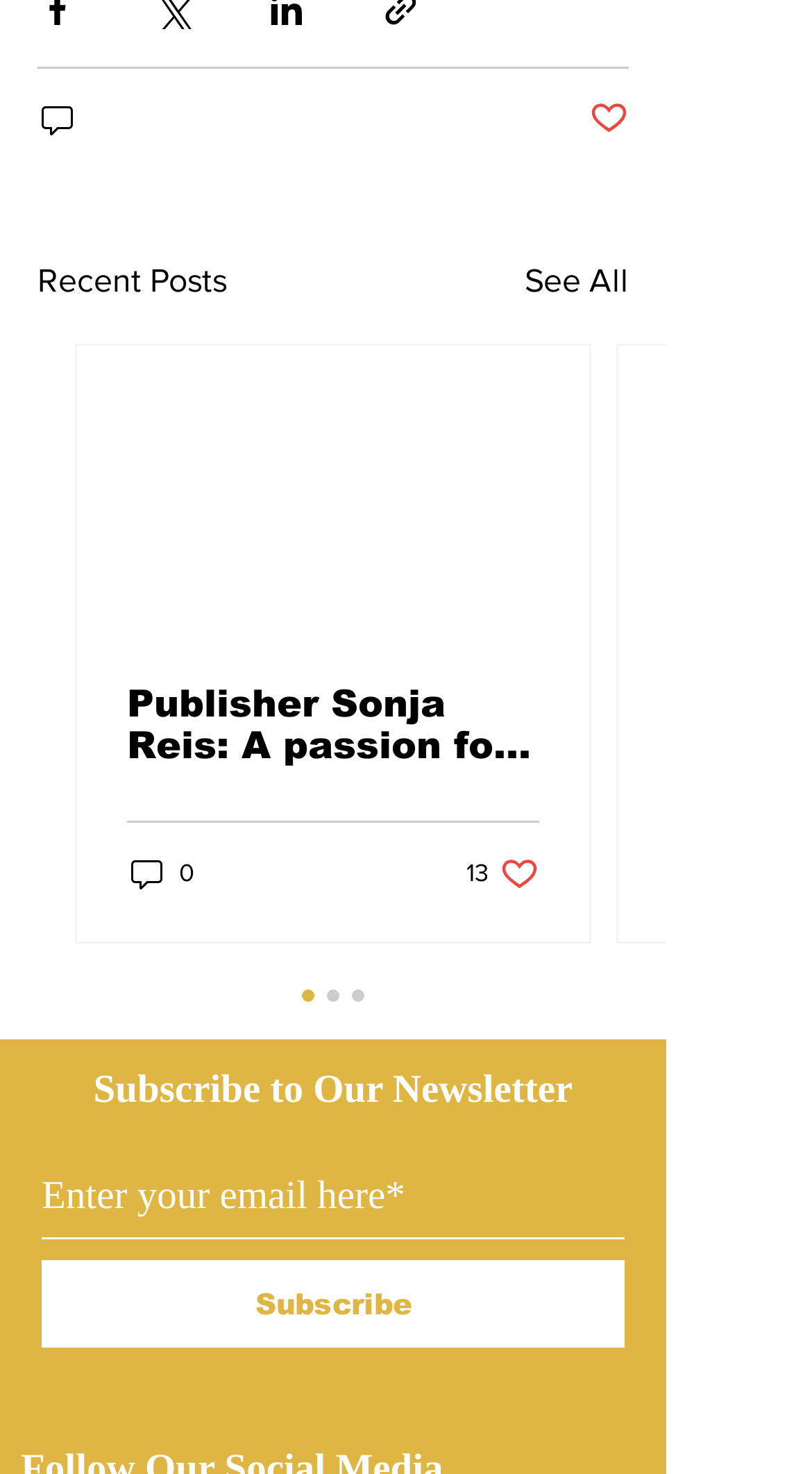Provide a one-word or brief phrase answer to the question:
What is the call-to-action for the newsletter section?

Enter your email here